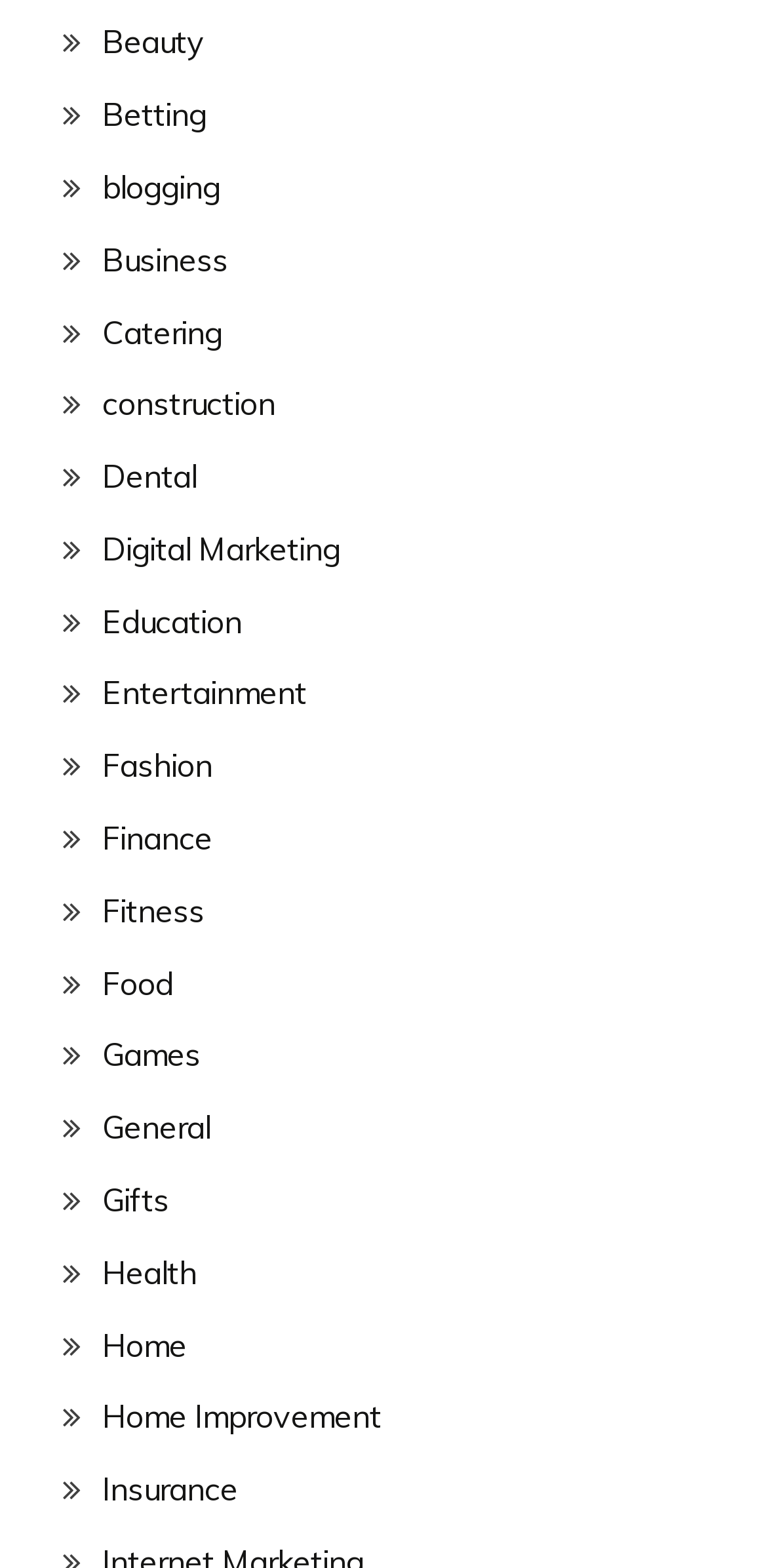Please determine the bounding box coordinates of the section I need to click to accomplish this instruction: "Input website URL".

None